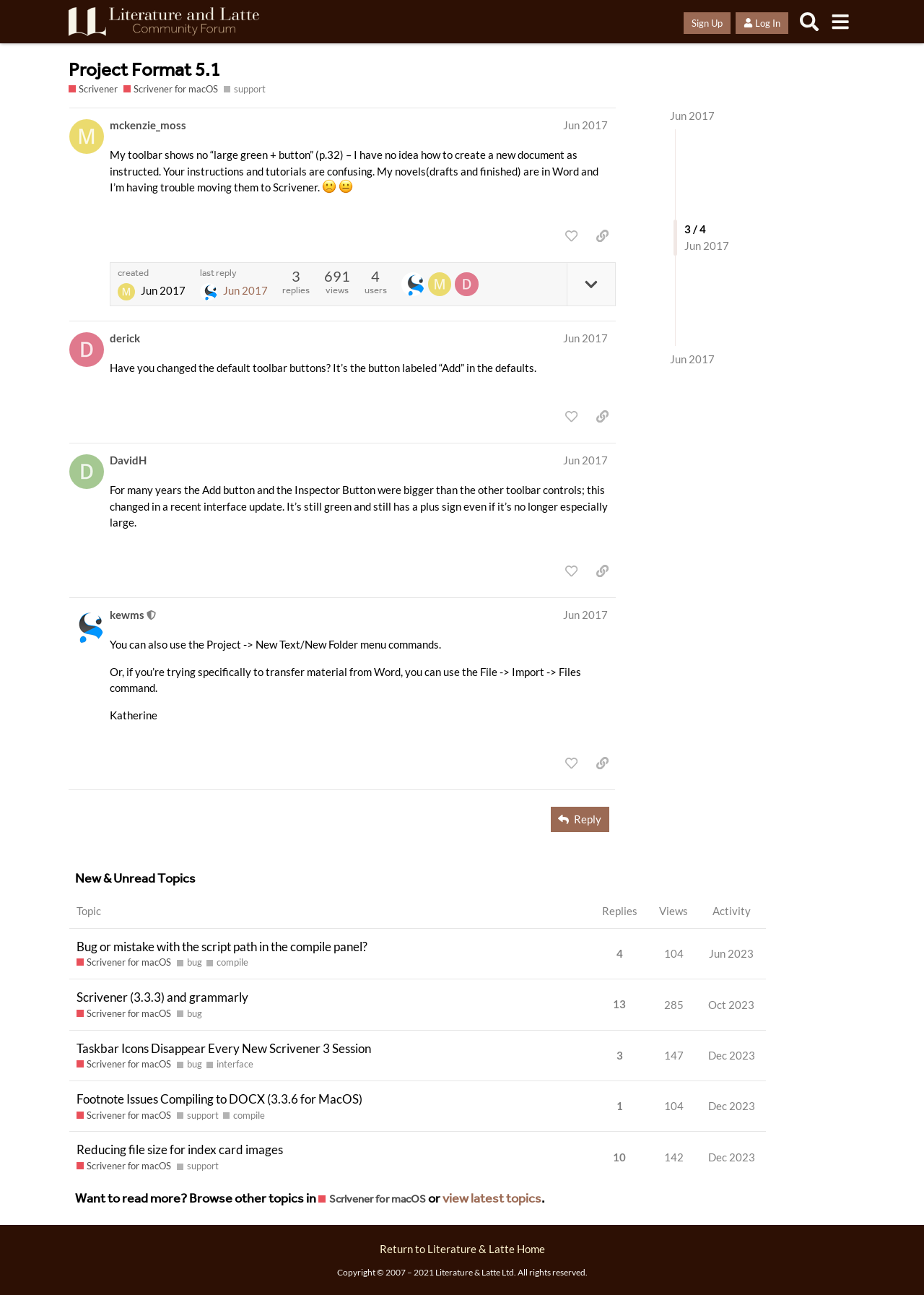Pinpoint the bounding box coordinates of the clickable element needed to complete the instruction: "Copy a link to this post to clipboard". The coordinates should be provided as four float numbers between 0 and 1: [left, top, right, bottom].

[0.637, 0.173, 0.666, 0.191]